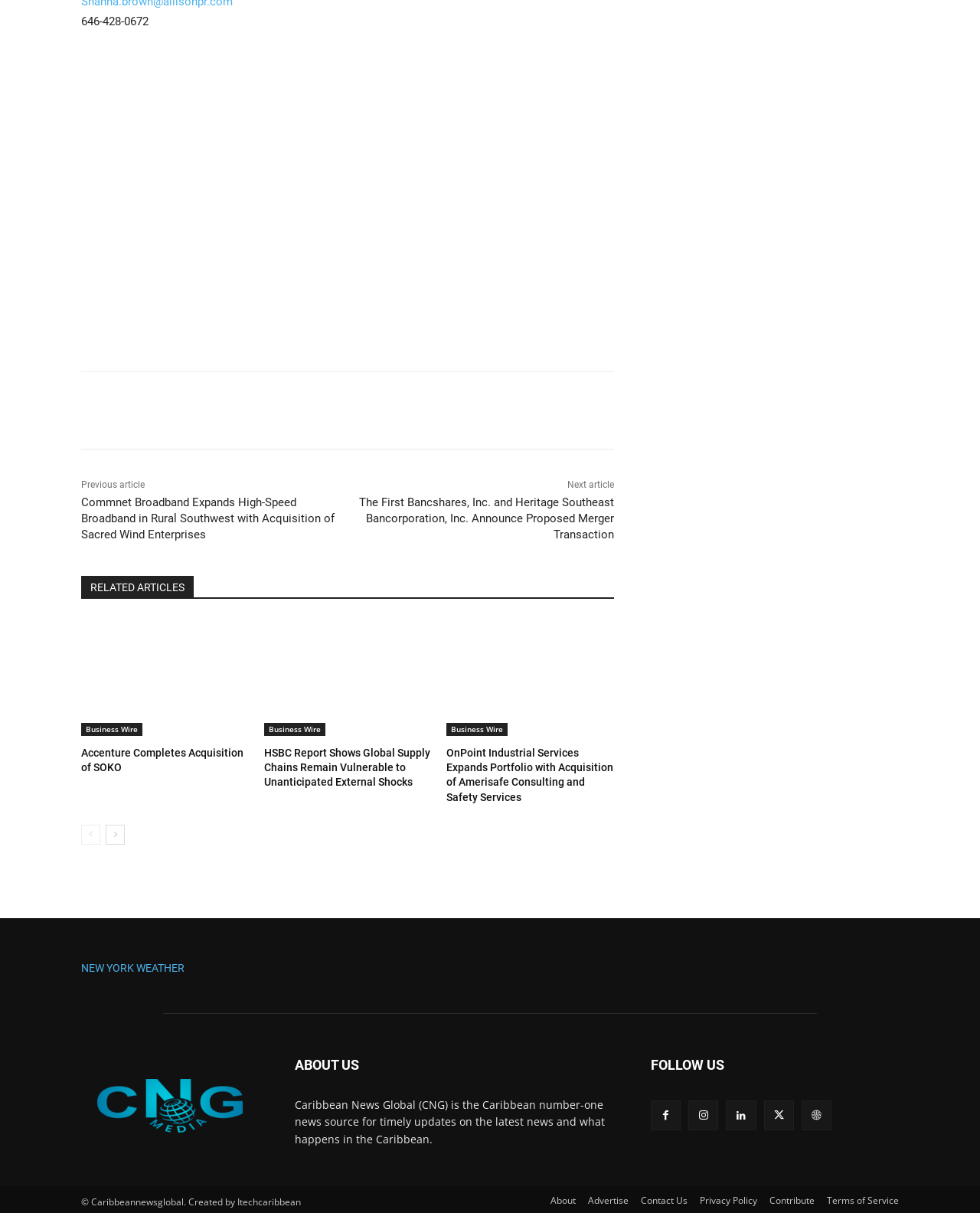Given the following UI element description: "Monstera Esqueleto Care", find the bounding box coordinates in the webpage screenshot.

None